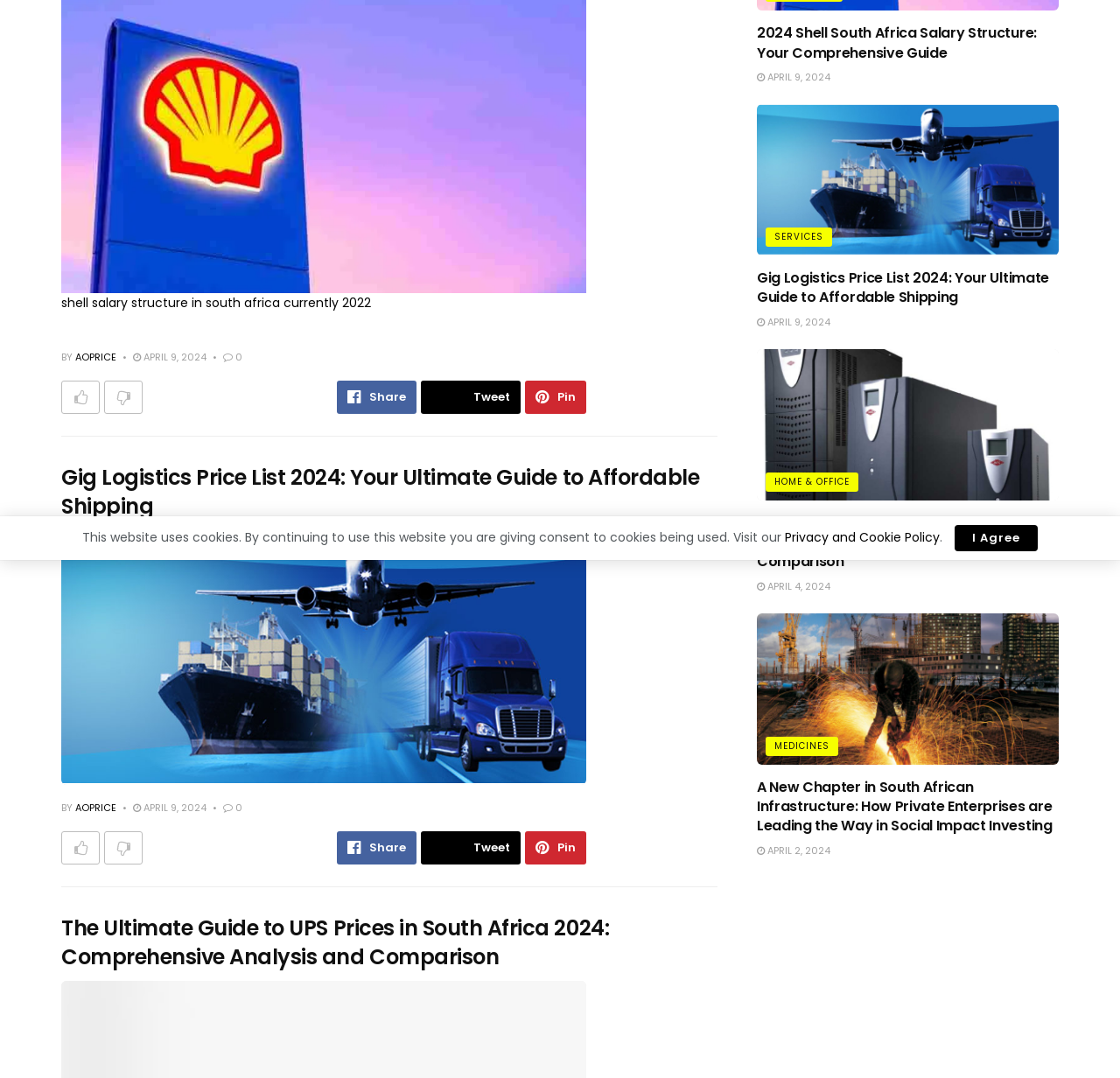Determine the bounding box coordinates for the UI element matching this description: "Share".

[0.301, 0.771, 0.372, 0.802]